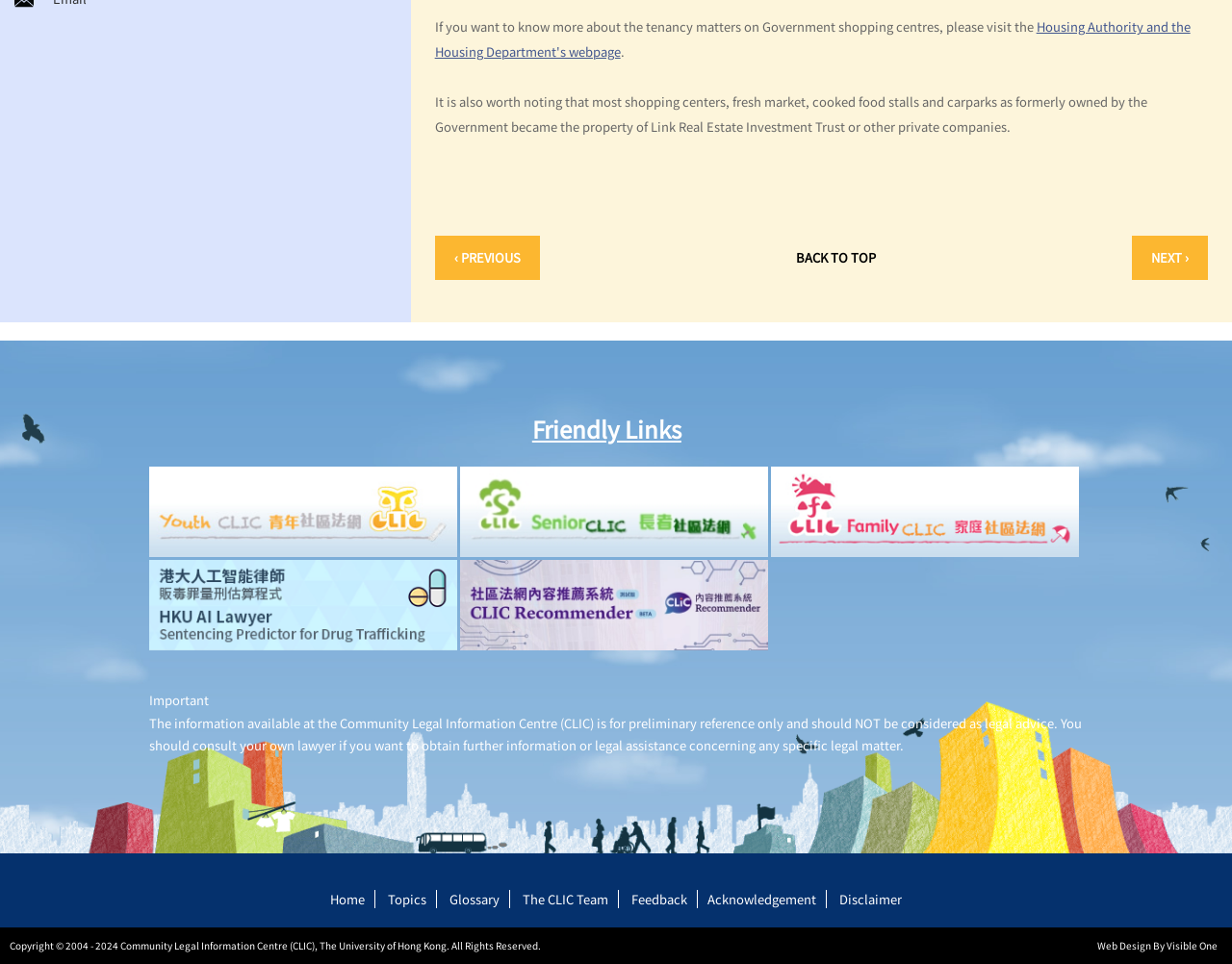Please predict the bounding box coordinates (top-left x, top-left y, bottom-right x, bottom-right y) for the UI element in the screenshot that fits the description: alt="Image 4"

[0.626, 0.52, 0.876, 0.539]